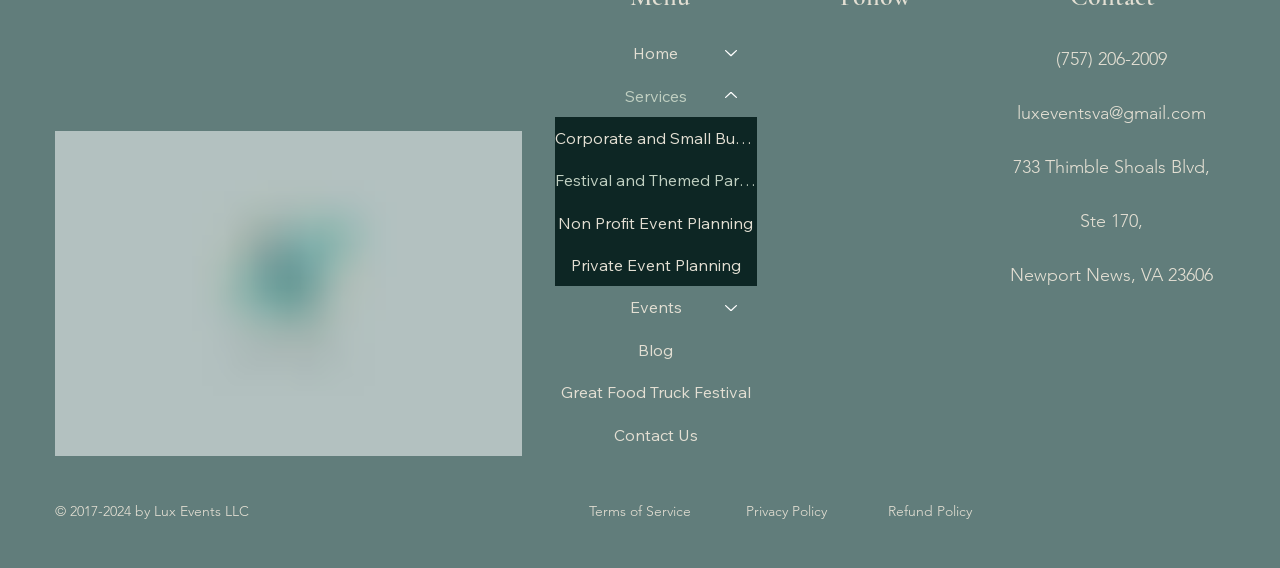Determine the bounding box coordinates for the clickable element required to fulfill the instruction: "View Terms of Service". Provide the coordinates as four float numbers between 0 and 1, i.e., [left, top, right, bottom].

[0.444, 0.864, 0.556, 0.939]